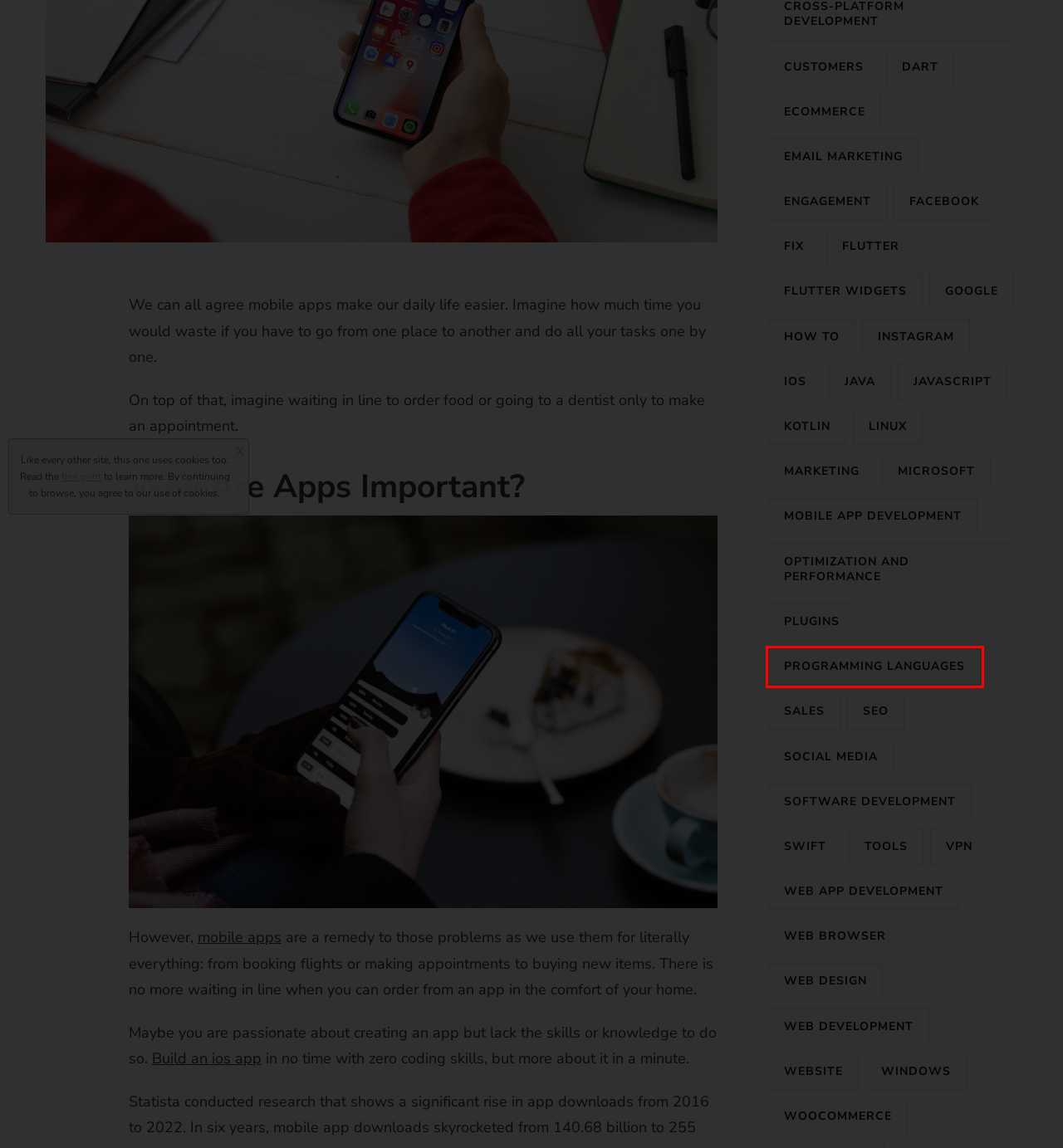You are presented with a screenshot of a webpage containing a red bounding box around a particular UI element. Select the best webpage description that matches the new webpage after clicking the element within the bounding box. Here are the candidates:
A. Web App Development  | Code Carbon
B. fix  | Code Carbon
C. Google  | Code Carbon
D. customers  | Code Carbon
E. Programming Languages  | Code Carbon
F. Plugins  | Code Carbon
G. Web development  | Code Carbon
H. Optimization and Performance  | Code Carbon

E